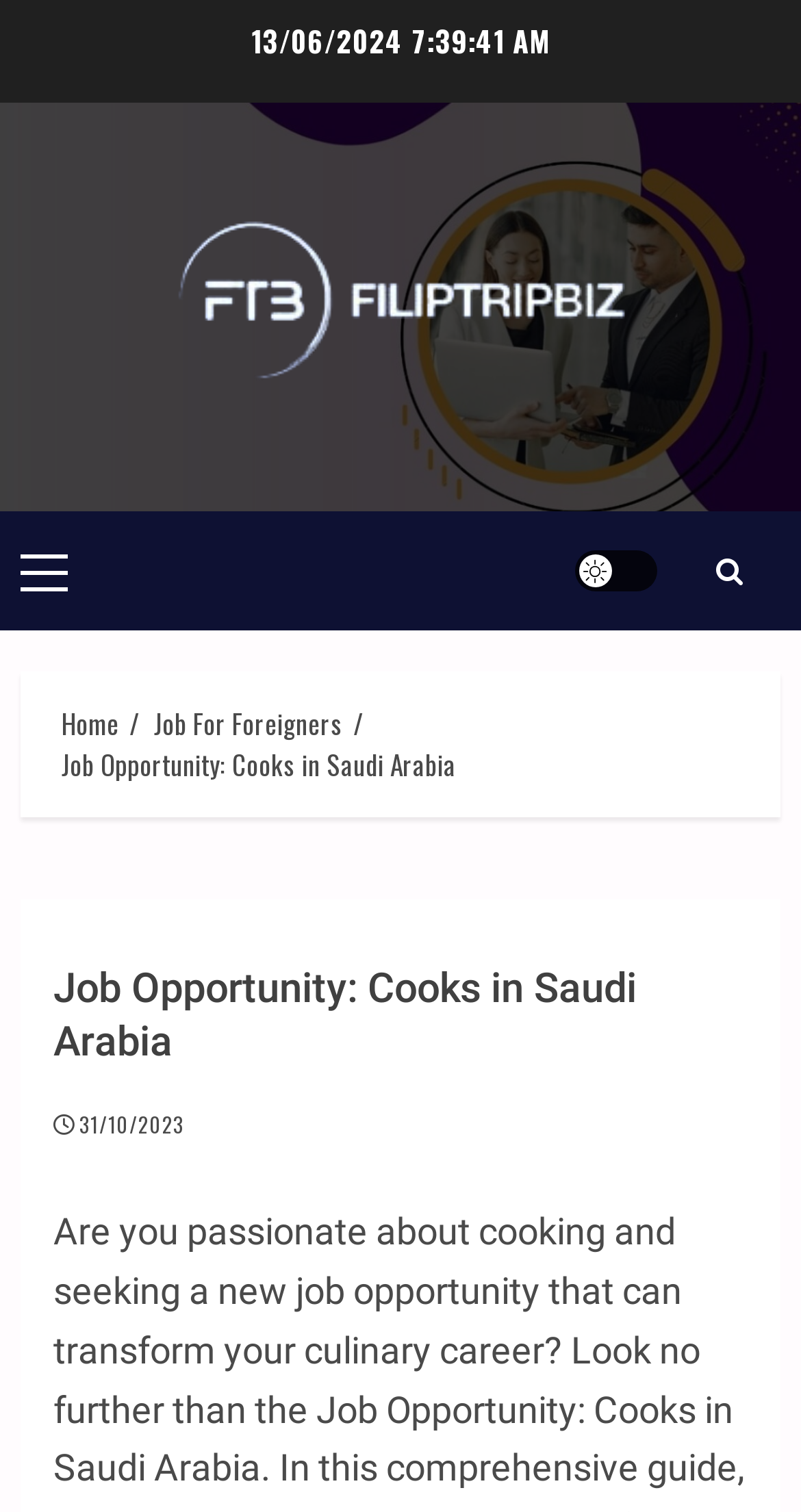Determine the bounding box coordinates of the section I need to click to execute the following instruction: "Click the Filiptripbiz Logo". Provide the coordinates as four float numbers between 0 and 1, i.e., [left, top, right, bottom].

[0.217, 0.143, 0.783, 0.263]